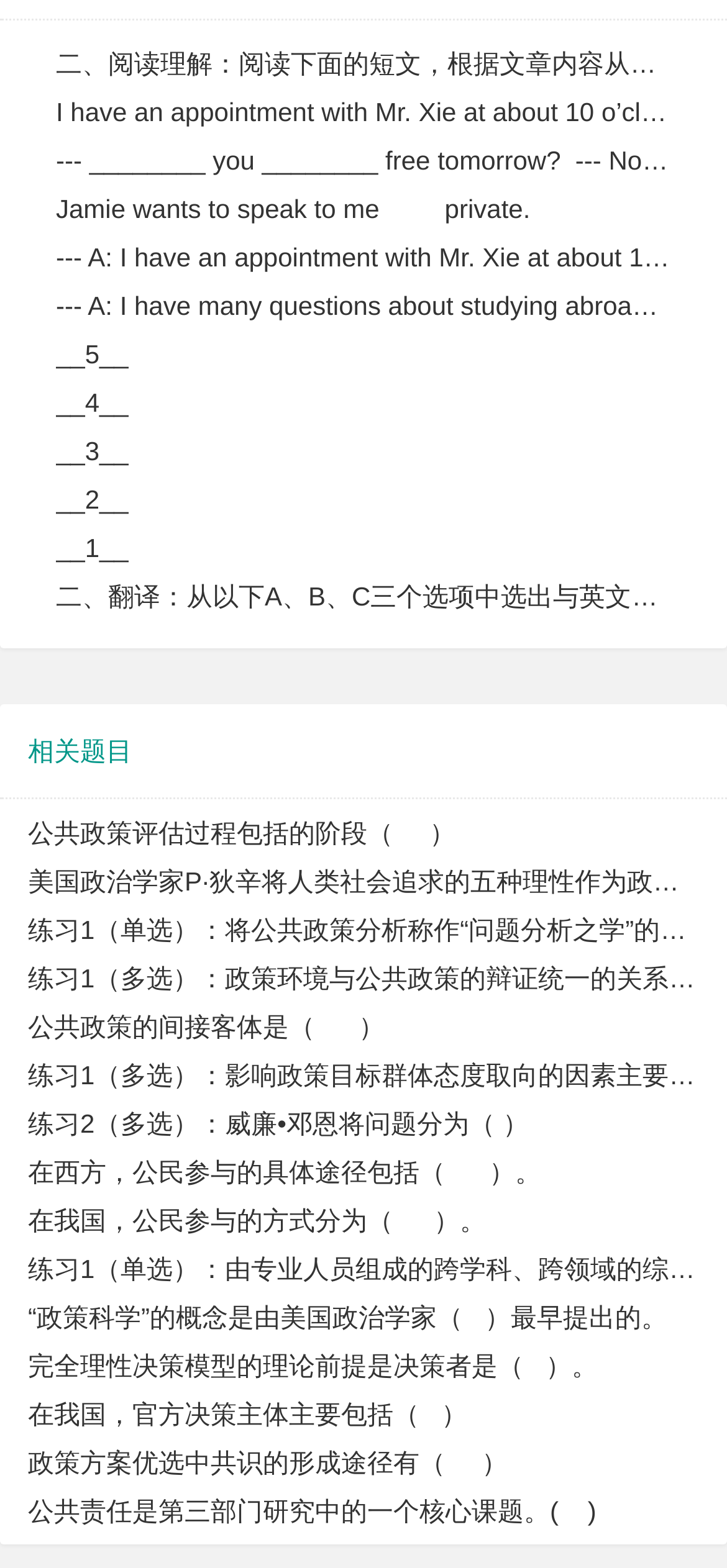Please indicate the bounding box coordinates for the clickable area to complete the following task: "select an answer for the question about Americans traveling". The coordinates should be specified as four float numbers between 0 and 1, i.e., [left, top, right, bottom].

[0.077, 0.056, 0.923, 0.087]